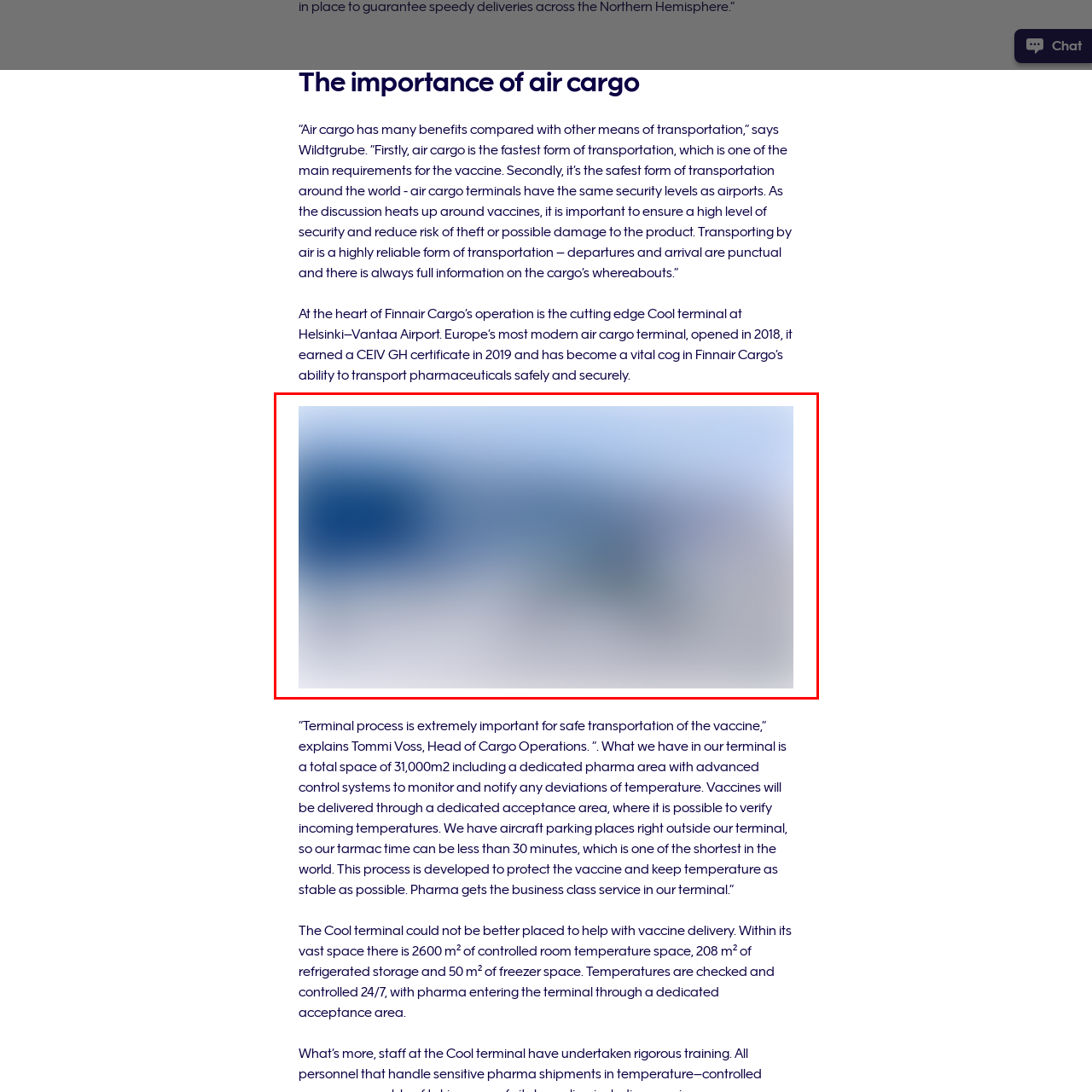Provide a thorough caption for the image that is surrounded by the red boundary.

The image depicts the exterior of the Finnair Cargo Terminal, located at Helsinki–Vantaa Airport. Renowned for its cutting-edge design, this terminal is Europe's most modern air cargo facility, having opened in 2018. It plays a crucial role in the transportation of pharmaceuticals, particularly vaccines, by ensuring the highest standards of safety and reliability.

The terminal features advanced control systems to maintain optimal temperature conditions, essential for preserving vaccine efficacy during transit. Its strategic layout includes a dedicated pharma area and aircraft parking situated close to the terminal, minimizing tarmac time to less than 30 minutes—one of the shortest durations globally. This efficient setup, along with a designated acceptance area for monitoring incoming temperature, highlights the terminal's commitment to maintaining the integrity of sensitive cargo.

Overall, this image symbolizes the significant advancements in air cargo logistics, especially in the context of healthcare and vaccine distribution.